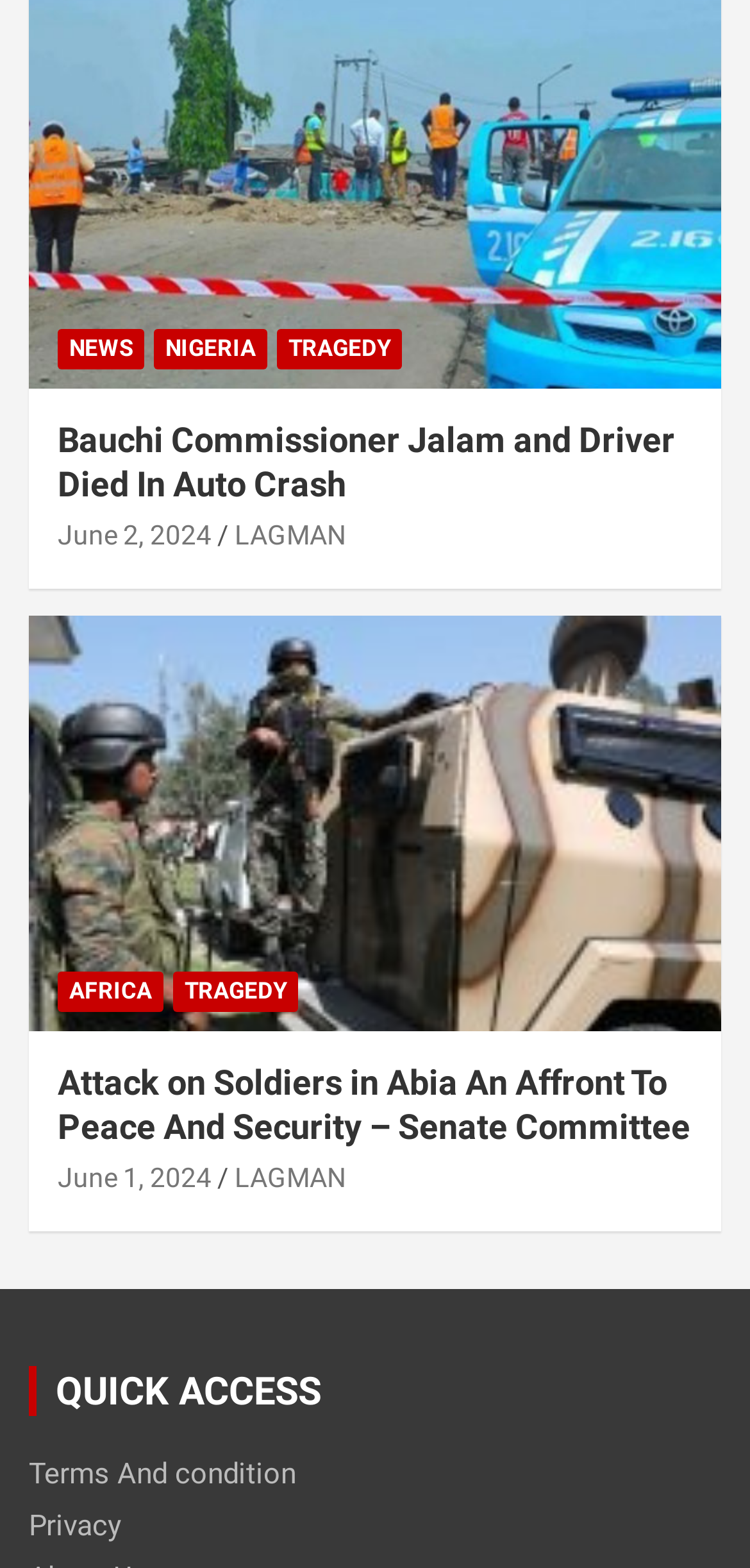What is the category of the news 'Attack on Soldiers in Abia An Affront To Peace And Security – Senate Committee'?
Please ensure your answer is as detailed and informative as possible.

The category of the news 'Attack on Soldiers in Abia An Affront To Peace And Security – Senate Committee' can be determined by looking at the link 'TRAGEDY' which is located near the news heading.